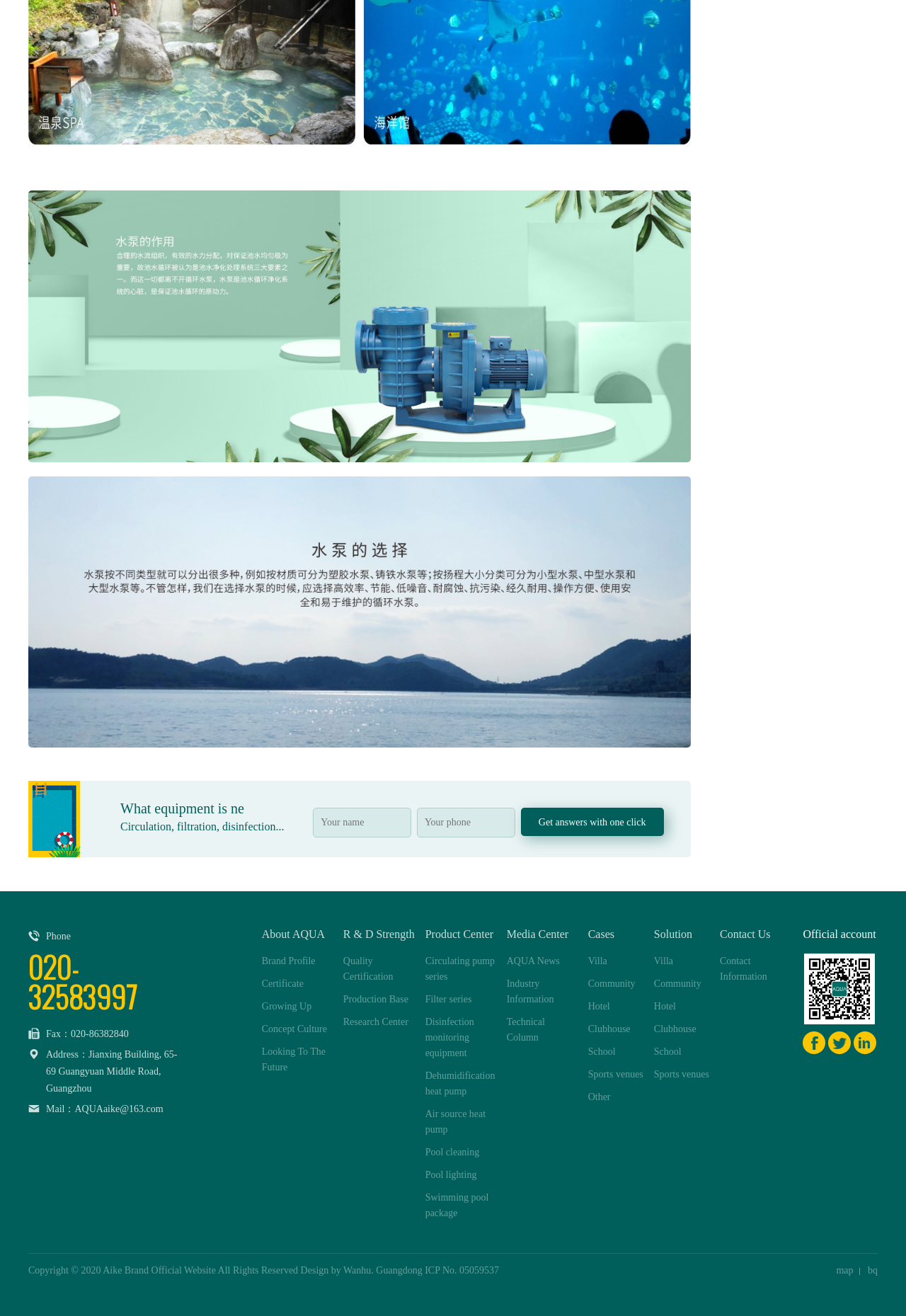What type of products does the company offer?
Using the image as a reference, deliver a detailed and thorough answer to the question.

Based on the links in the 'Product Center' section, the company appears to offer a range of pool equipment products, including circulating pumps, filters, disinfection monitoring equipment, and more.